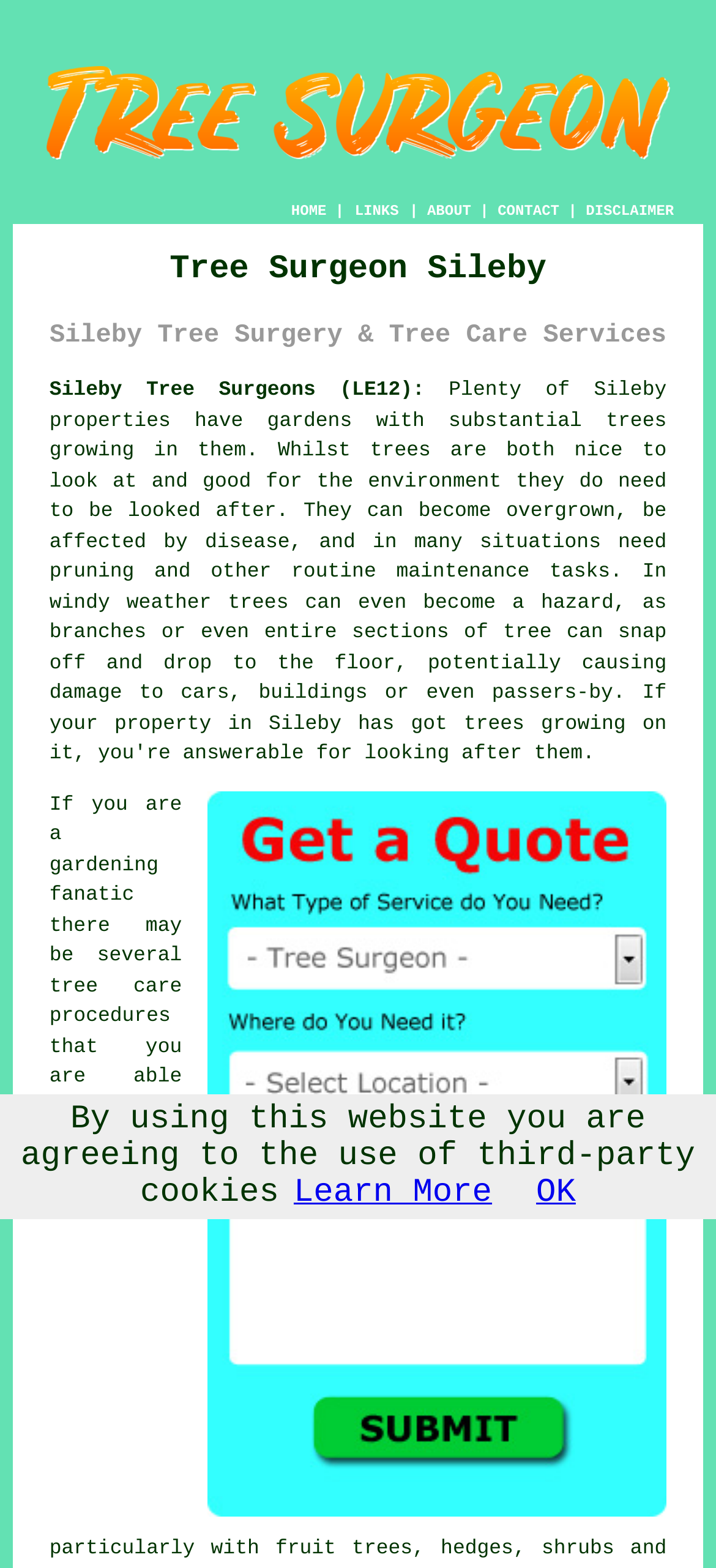What is the profession of the service provider?
Look at the screenshot and respond with one word or a short phrase.

Tree Surgeon